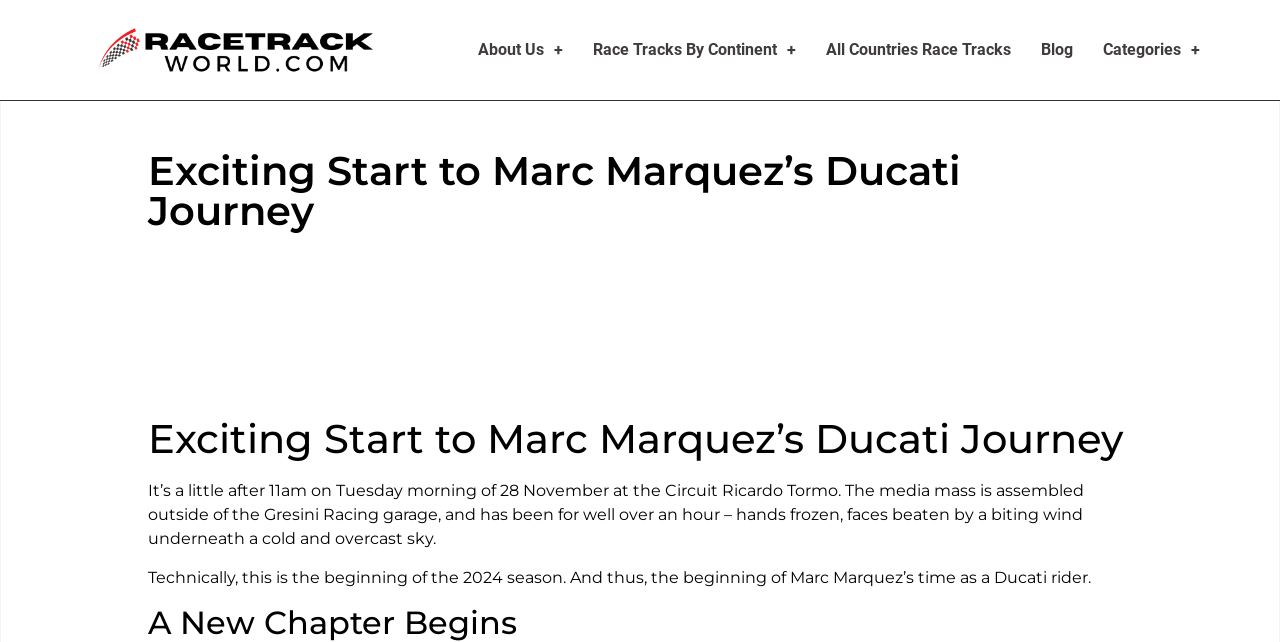Determine the bounding box for the UI element described here: "Categories".

[0.862, 0.062, 0.938, 0.093]